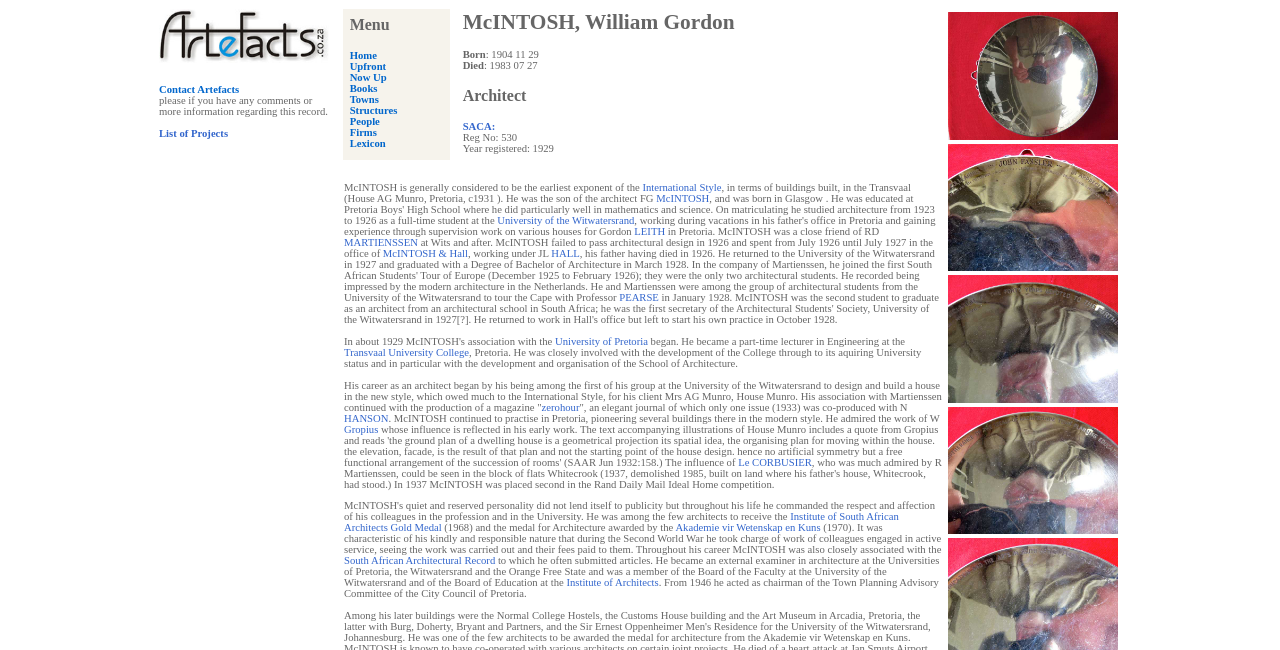Pinpoint the bounding box coordinates of the element that must be clicked to accomplish the following instruction: "view the list of projects". The coordinates should be in the format of four float numbers between 0 and 1, i.e., [left, top, right, bottom].

[0.124, 0.197, 0.178, 0.214]